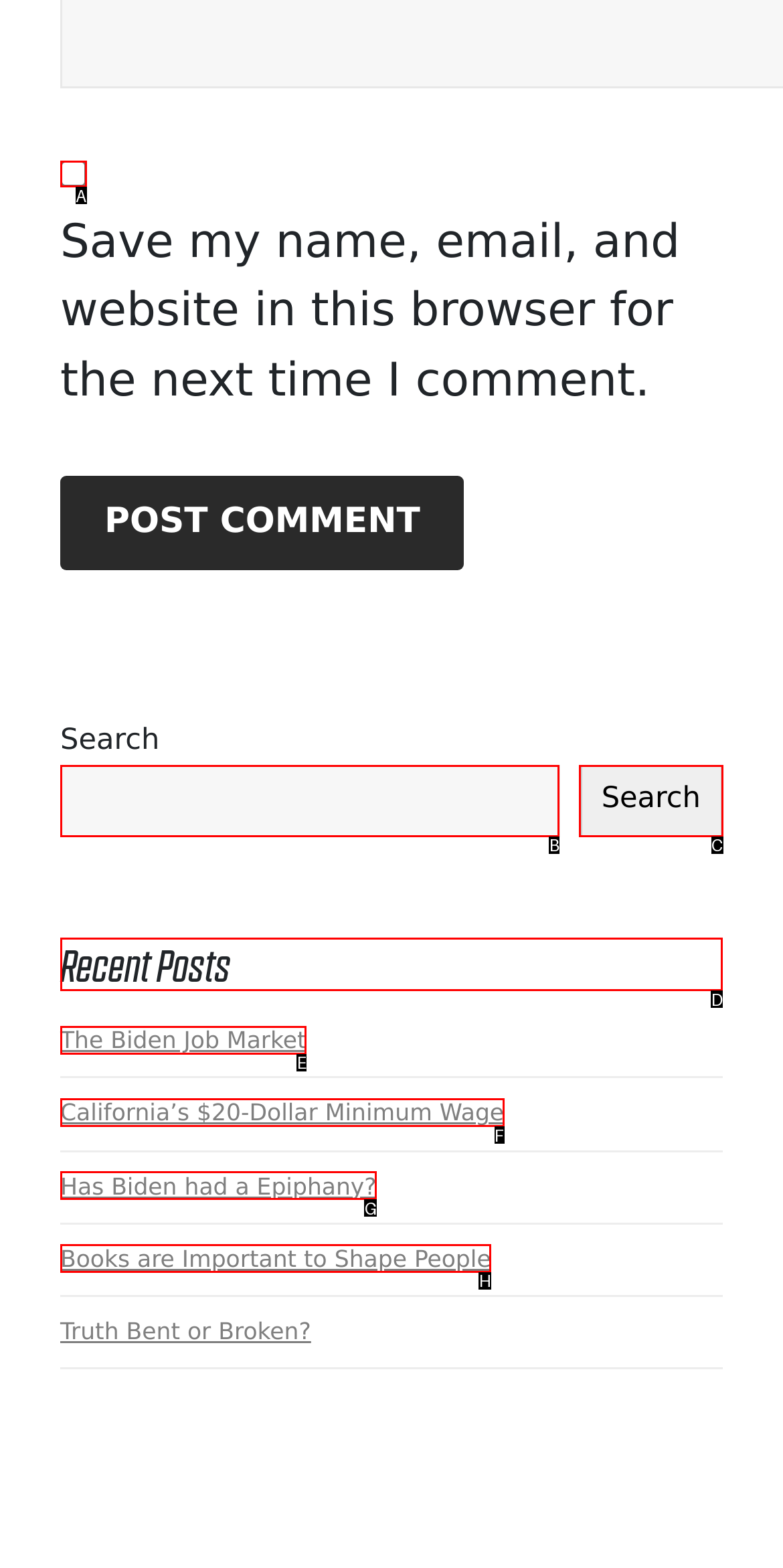Find the HTML element to click in order to complete this task: Read the Recent Posts
Answer with the letter of the correct option.

D